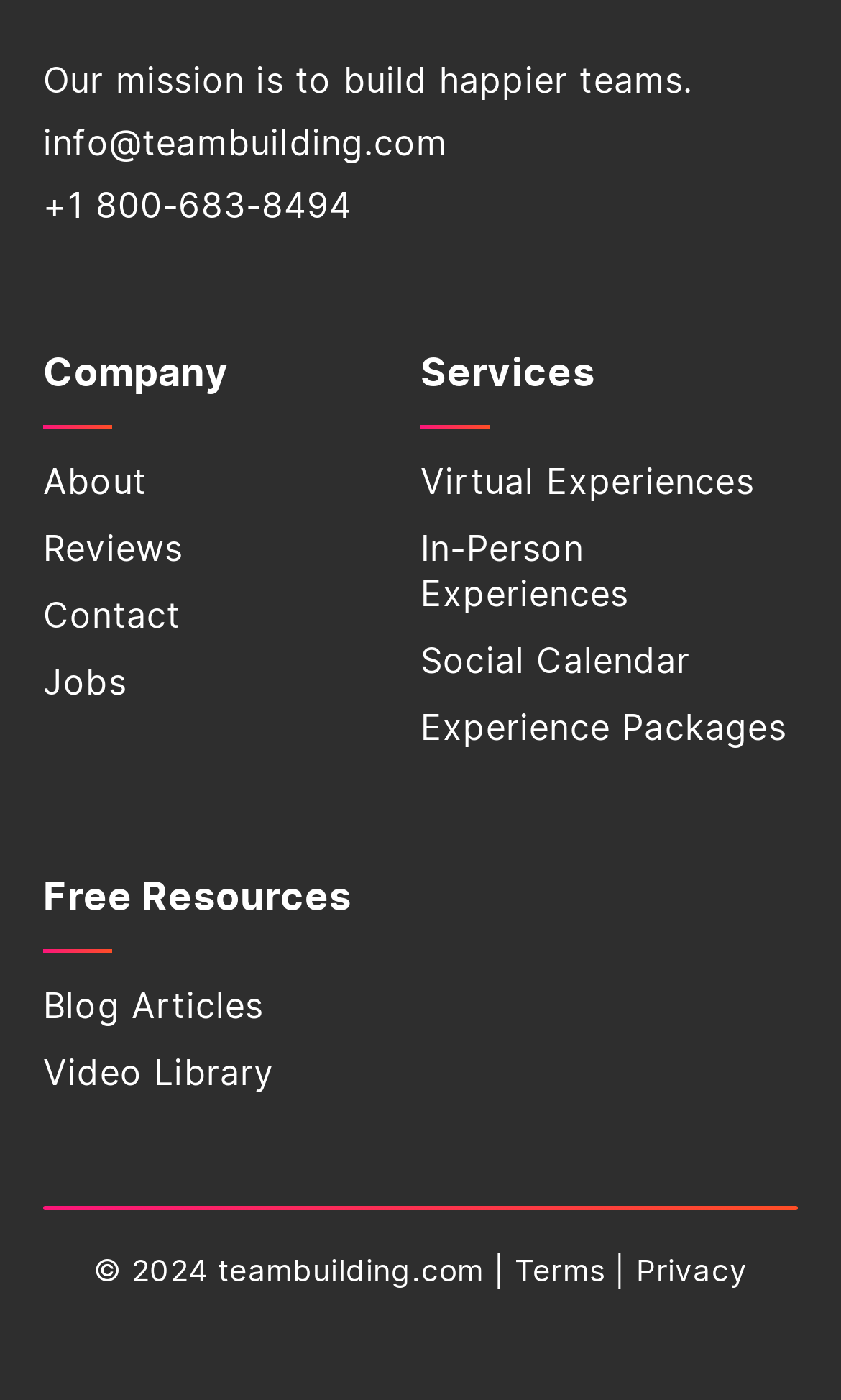Identify the bounding box coordinates of the clickable section necessary to follow the following instruction: "View terms and conditions". The coordinates should be presented as four float numbers from 0 to 1, i.e., [left, top, right, bottom].

[0.612, 0.898, 0.72, 0.919]